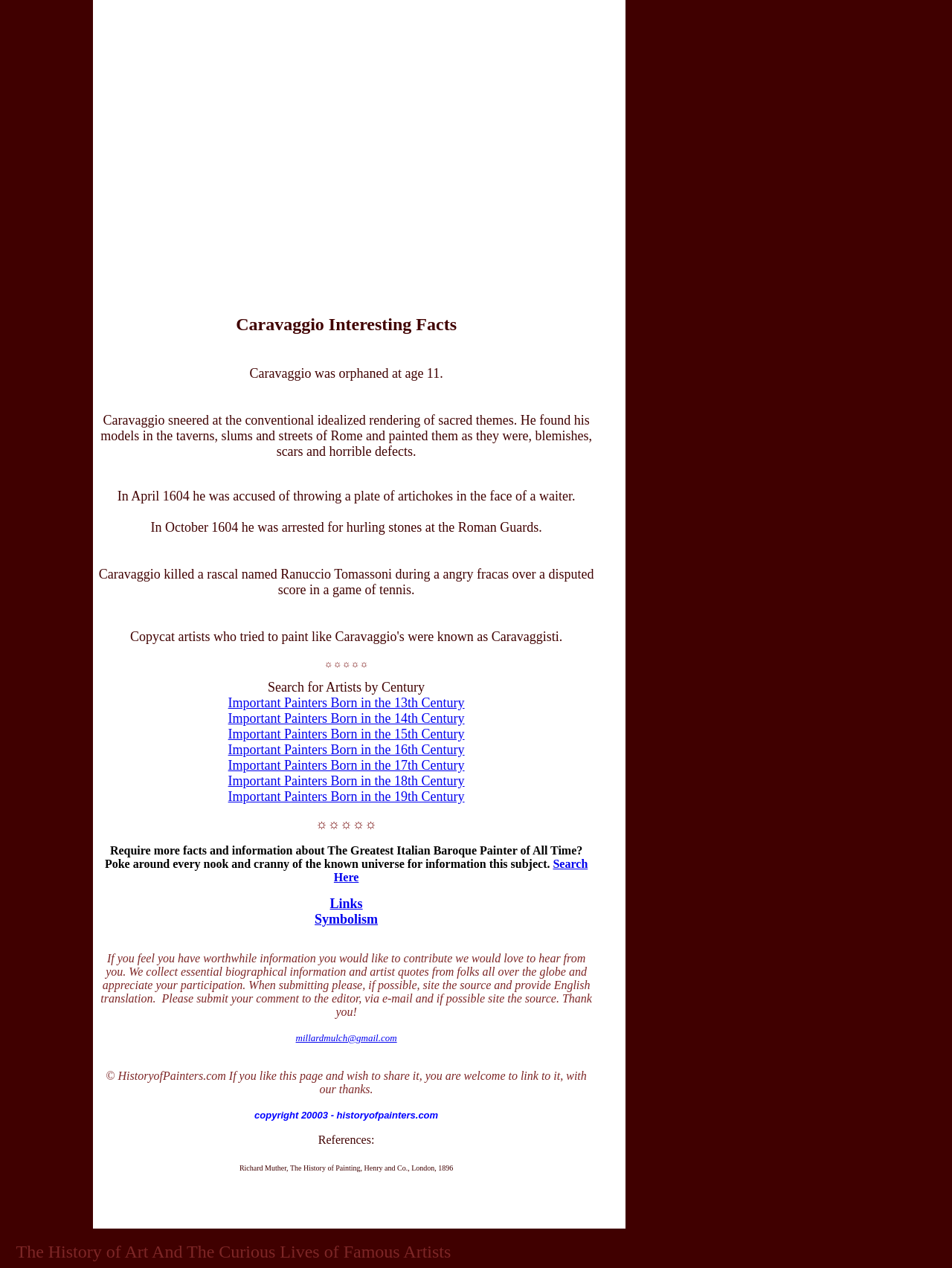Identify the bounding box coordinates necessary to click and complete the given instruction: "Explore Important Painters Born in the 16th Century".

[0.24, 0.585, 0.488, 0.597]